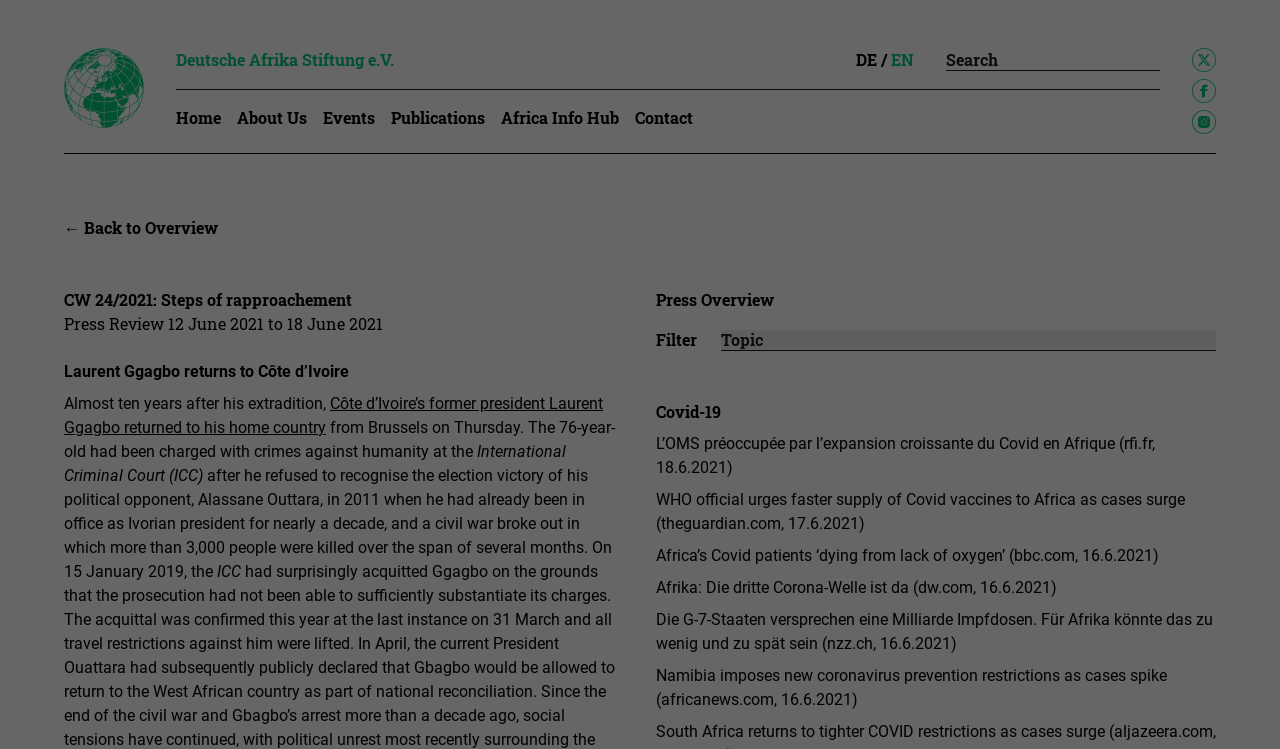Using the information in the image, could you please answer the following question in detail:
How many news articles are related to Covid-19?

The number of news articles related to Covid-19 can be found by counting the link elements with texts containing 'Covid' or 'Corona'.